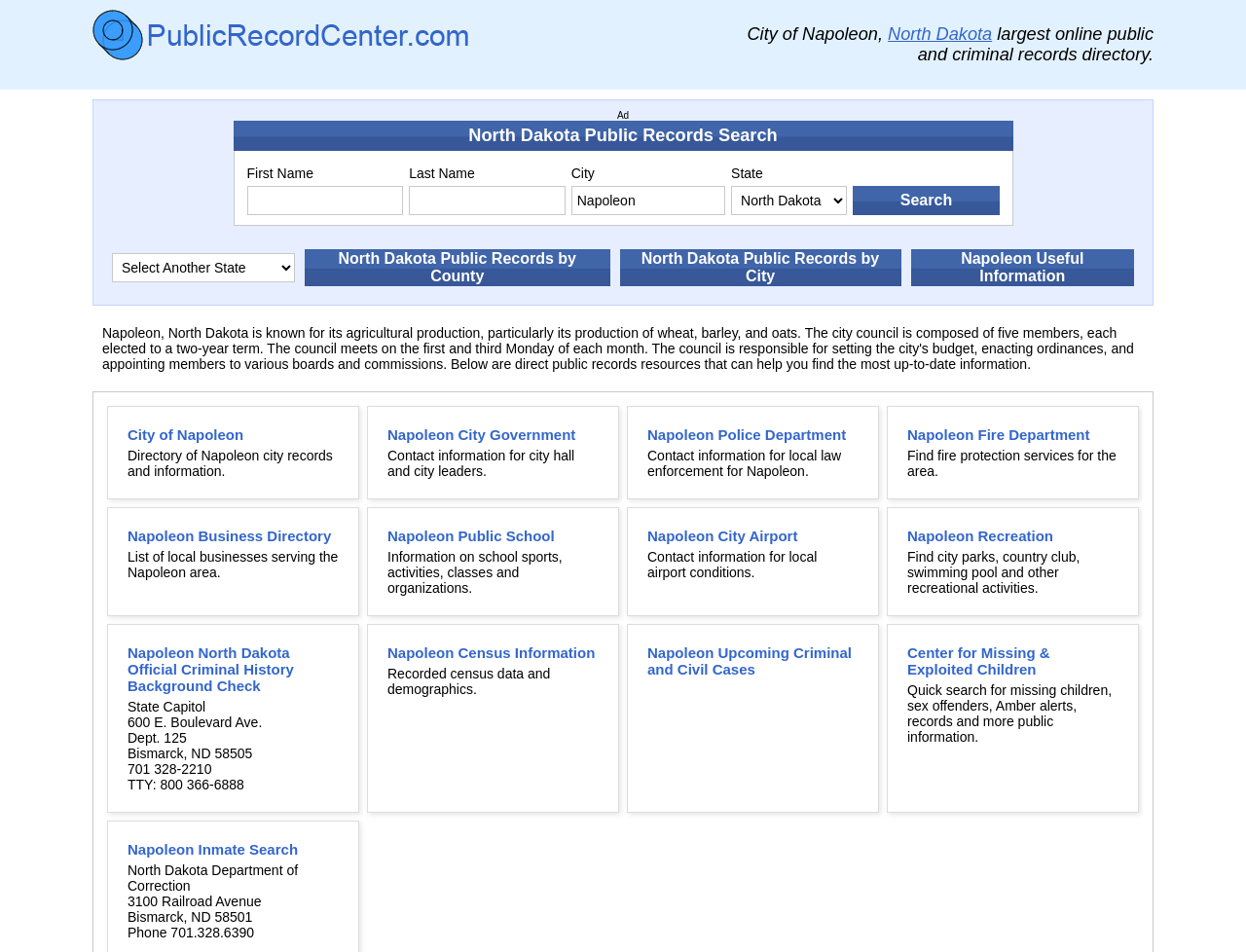What is the function of the 'Search' button?
Identify the answer in the screenshot and reply with a single word or phrase.

To search records